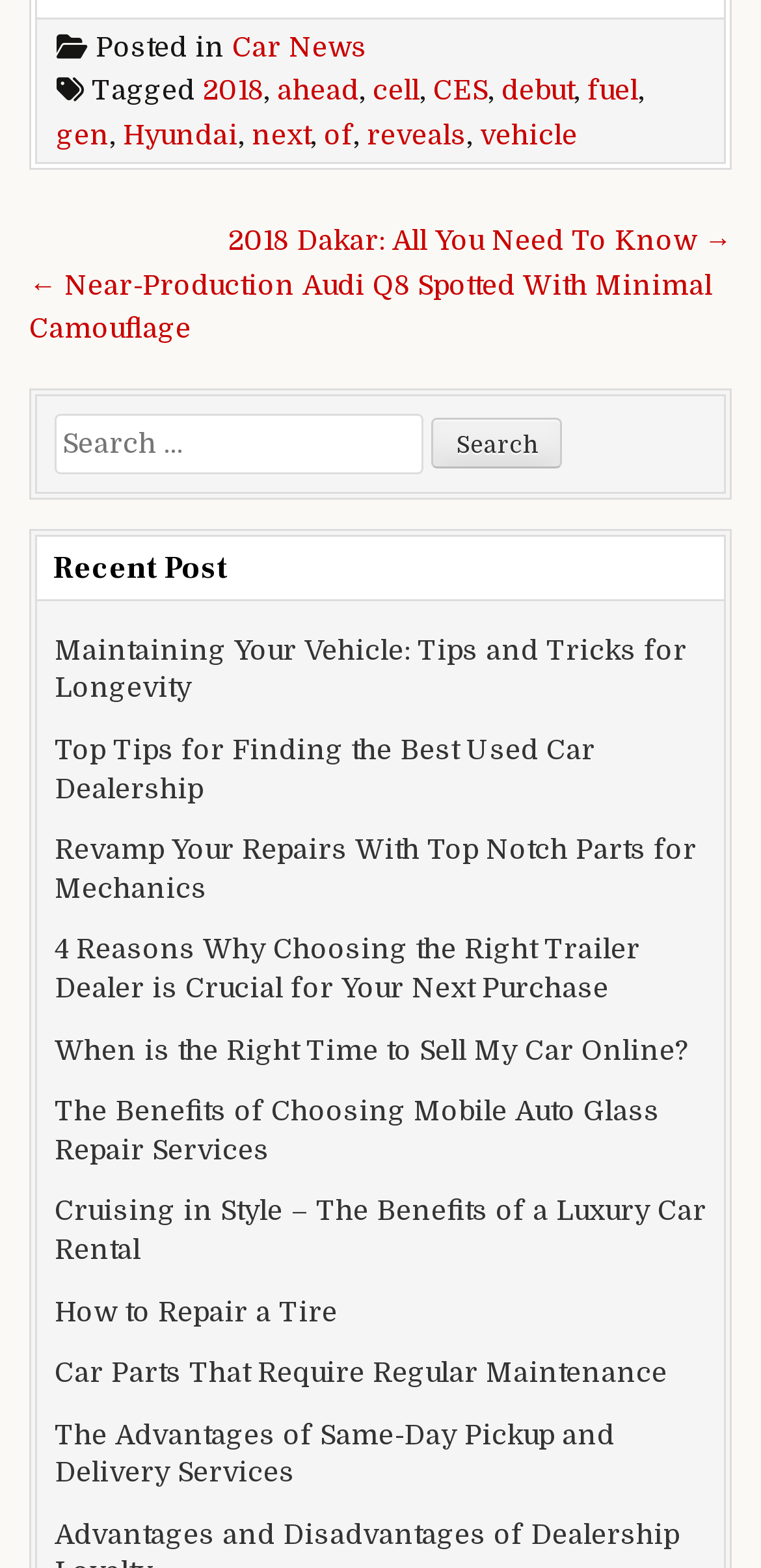How many links are in the footer section?
Please use the image to deliver a detailed and complete answer.

The number of links in the footer section can be determined by counting the links under the 'Posted in' section, which are 13 in total.